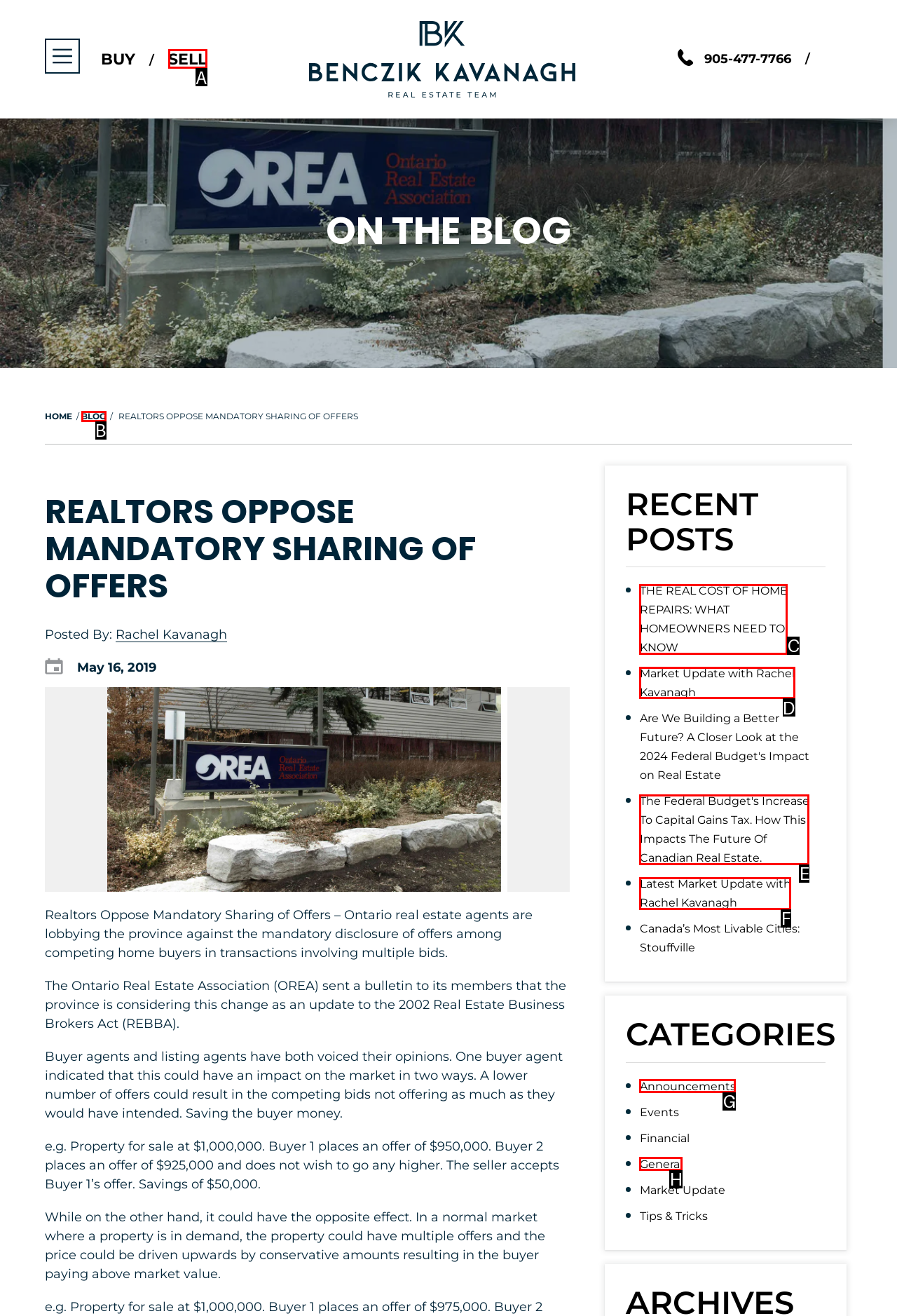Choose the letter of the element that should be clicked to complete the task: View the latest market update
Answer with the letter from the possible choices.

D